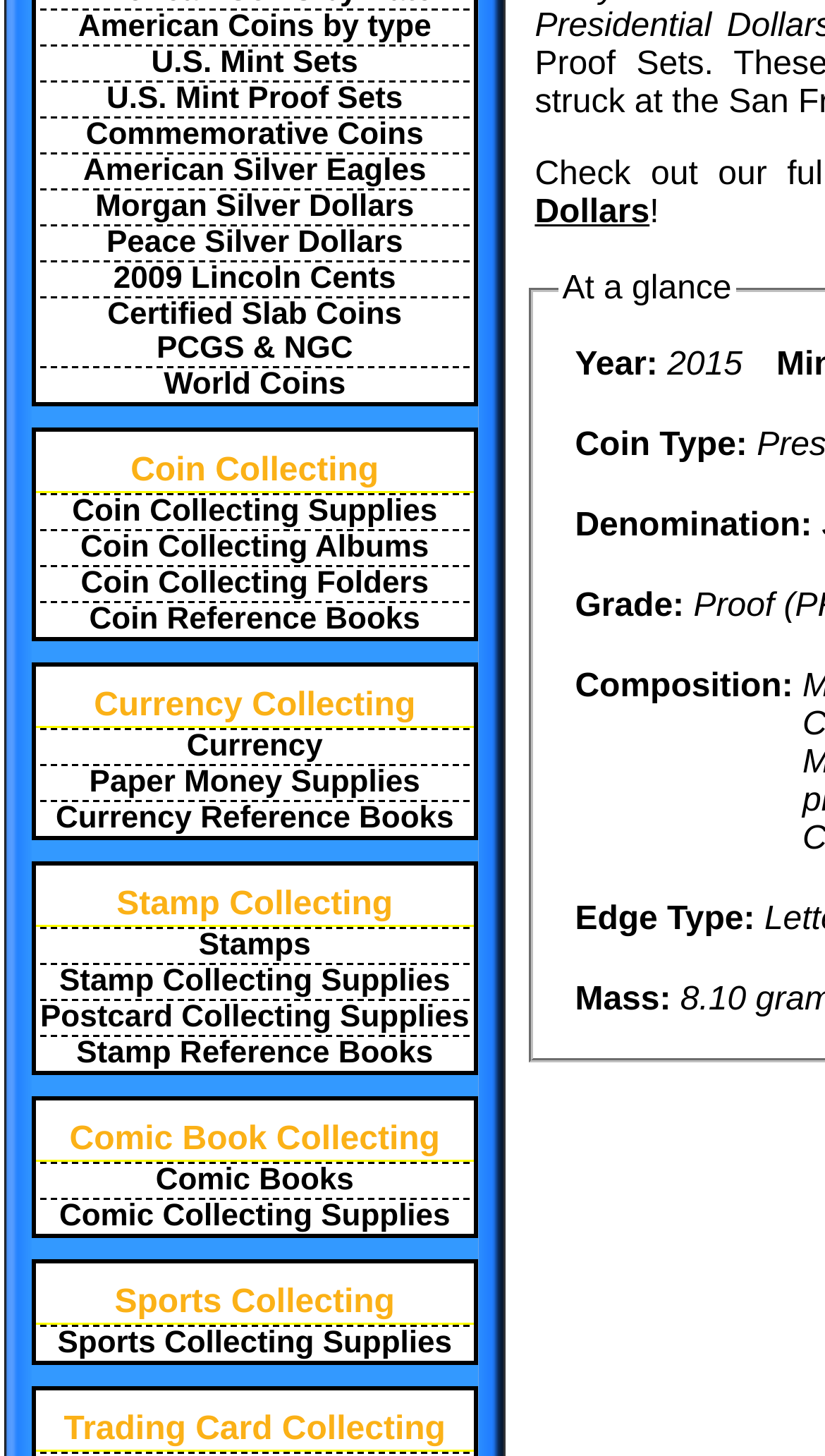How many input fields are there in the webpage?
Refer to the image and provide a one-word or short phrase answer.

7